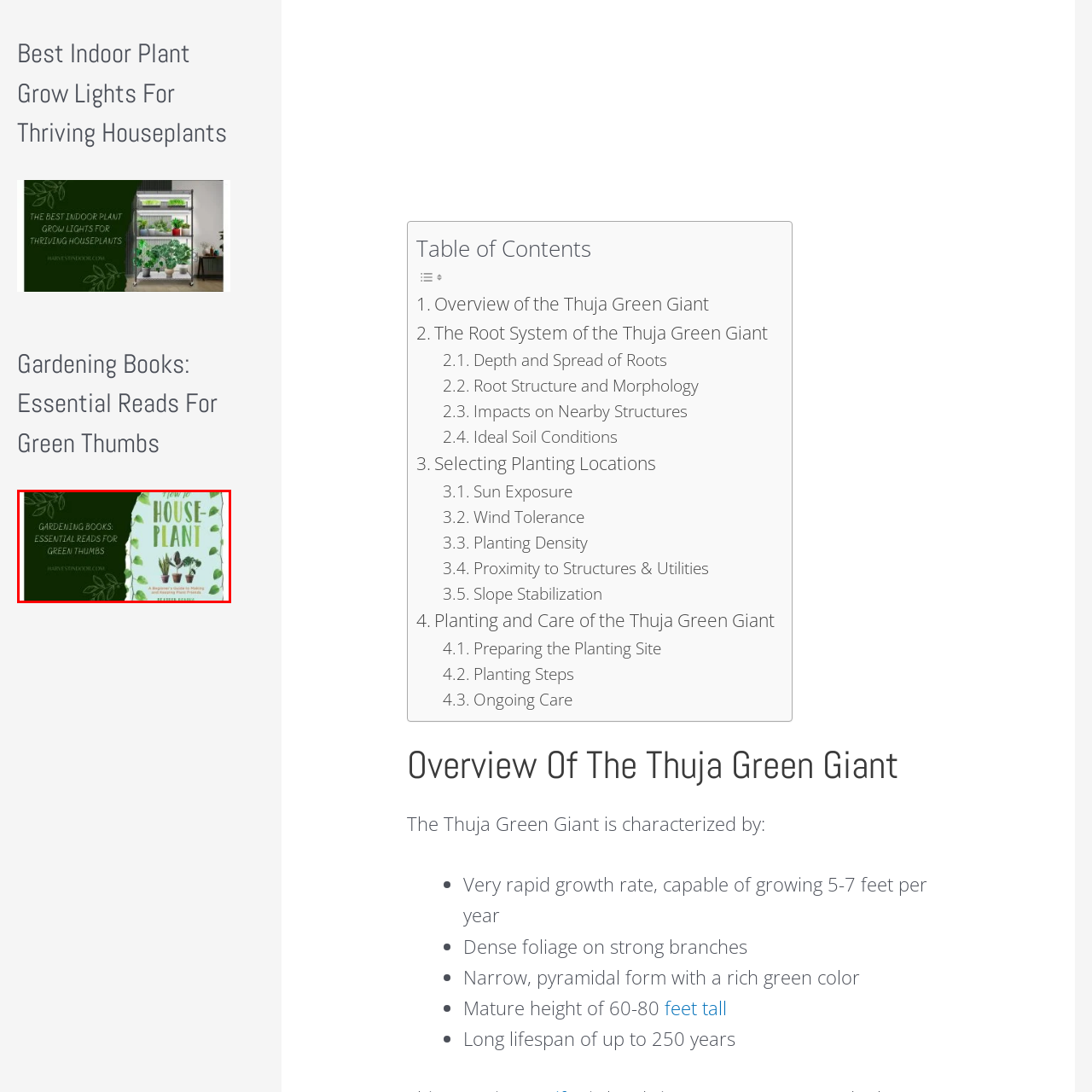Generate an elaborate caption for the image highlighted within the red boundary.

The image features a visually appealing book cover titled "How to Houseplant." It is designed for gardening enthusiasts, emphasizing essential reads for green thumbs. The cover showcases various houseplants in decorative pots, highlighting the book's focus on indoor plant care. Accompanying the book cover is a leafy backdrop, enhancing its connection to gardening themes. The text prominently displayed includes "Gardening Books: Essential Reads for Green Thumbs," indicating the book's role as a resource for novice and experienced gardeners alike. The layout is both inviting and informative, aimed at encouraging readers to delve into the world of houseplant cultivation.